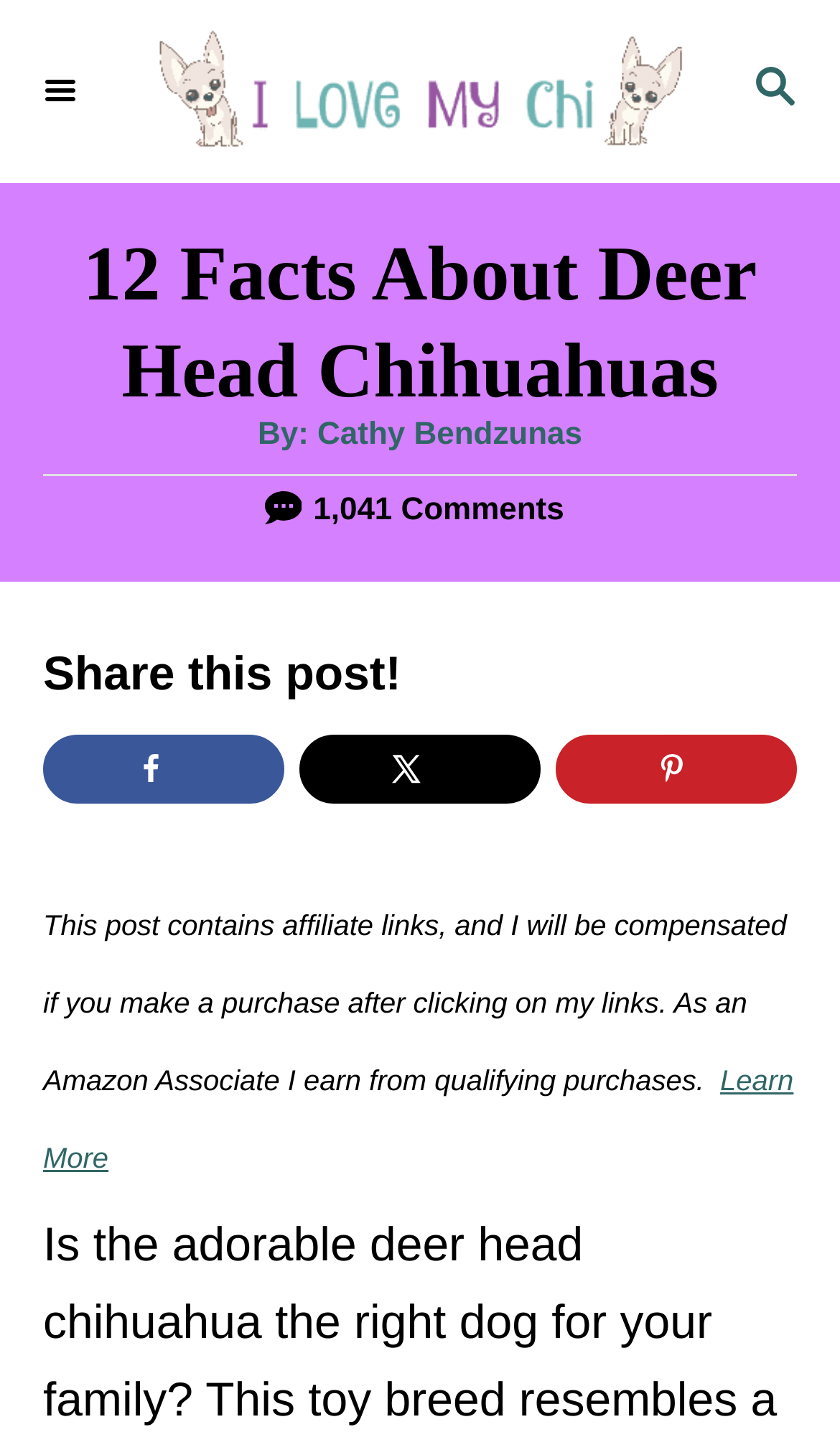What is the name of the website?
Please give a detailed and thorough answer to the question, covering all relevant points.

I found the name of the website by looking at the top-left corner of the webpage, where it says 'I Love My Chi'.